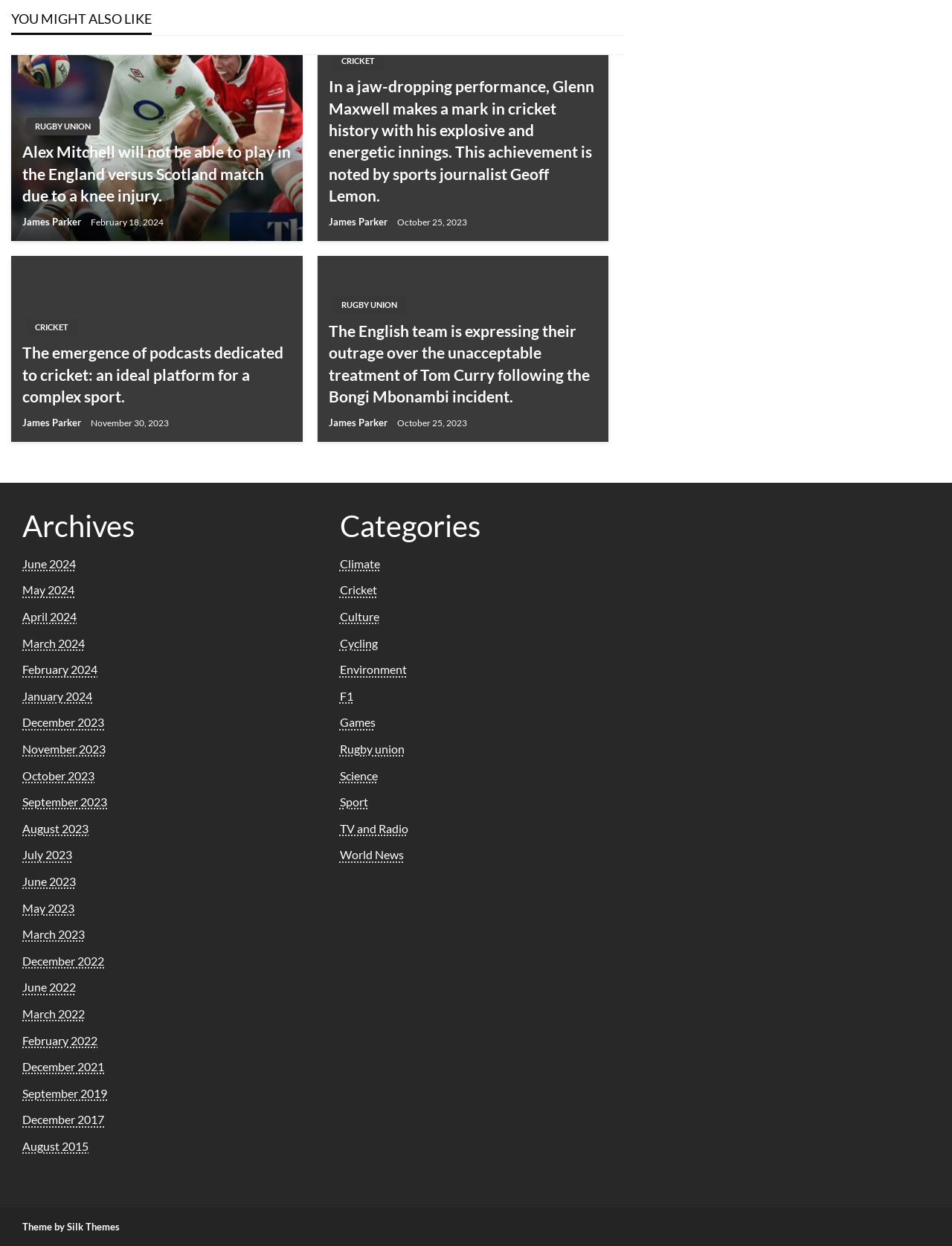Please locate the bounding box coordinates of the element that should be clicked to complete the given instruction: "Read the article about Alex Mitchell's knee injury".

[0.012, 0.044, 0.318, 0.193]